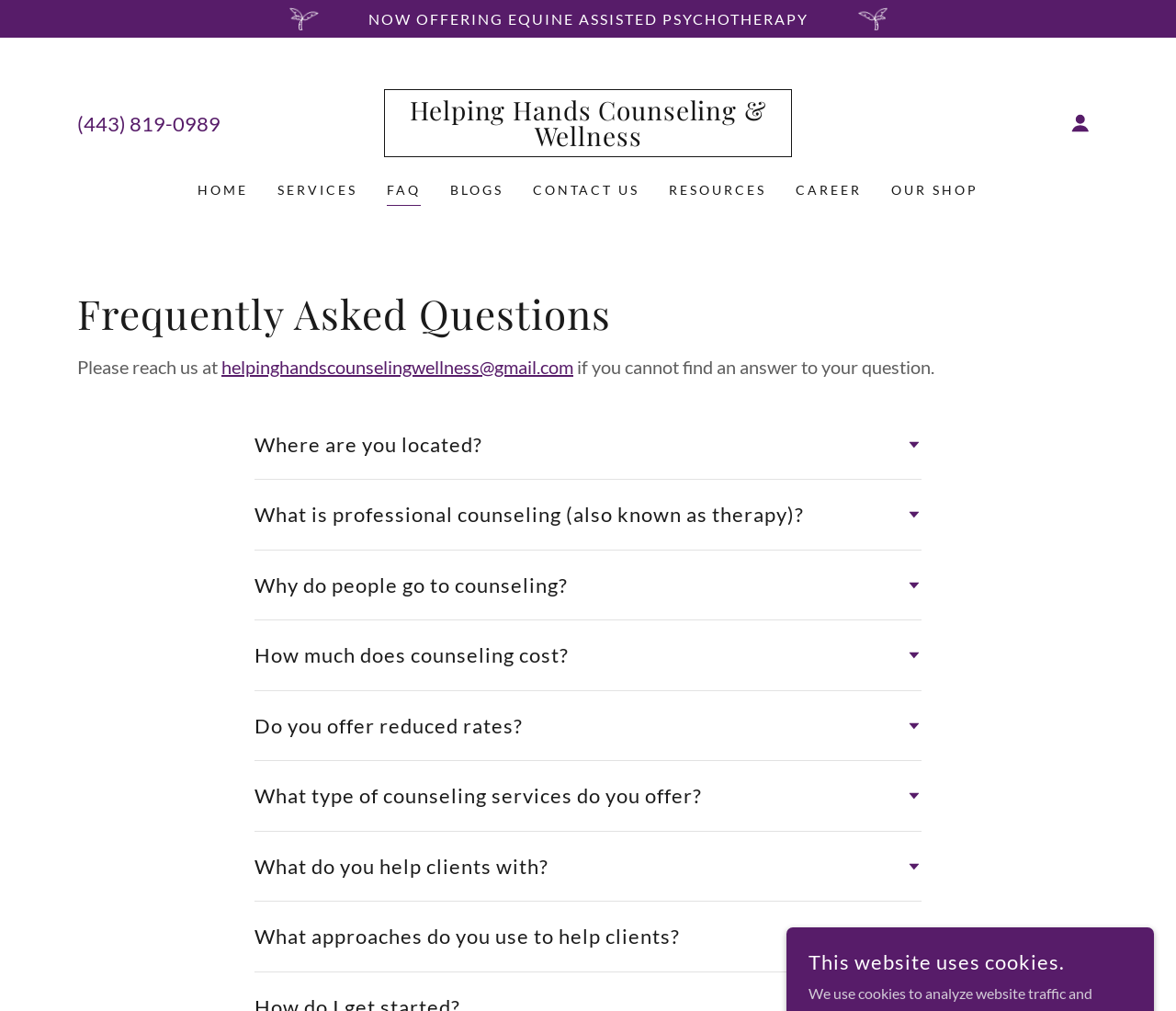Identify the bounding box coordinates of the clickable section necessary to follow the following instruction: "Click the 'What is professional counseling?' button". The coordinates should be presented as four float numbers from 0 to 1, i.e., [left, top, right, bottom].

[0.217, 0.489, 0.783, 0.529]